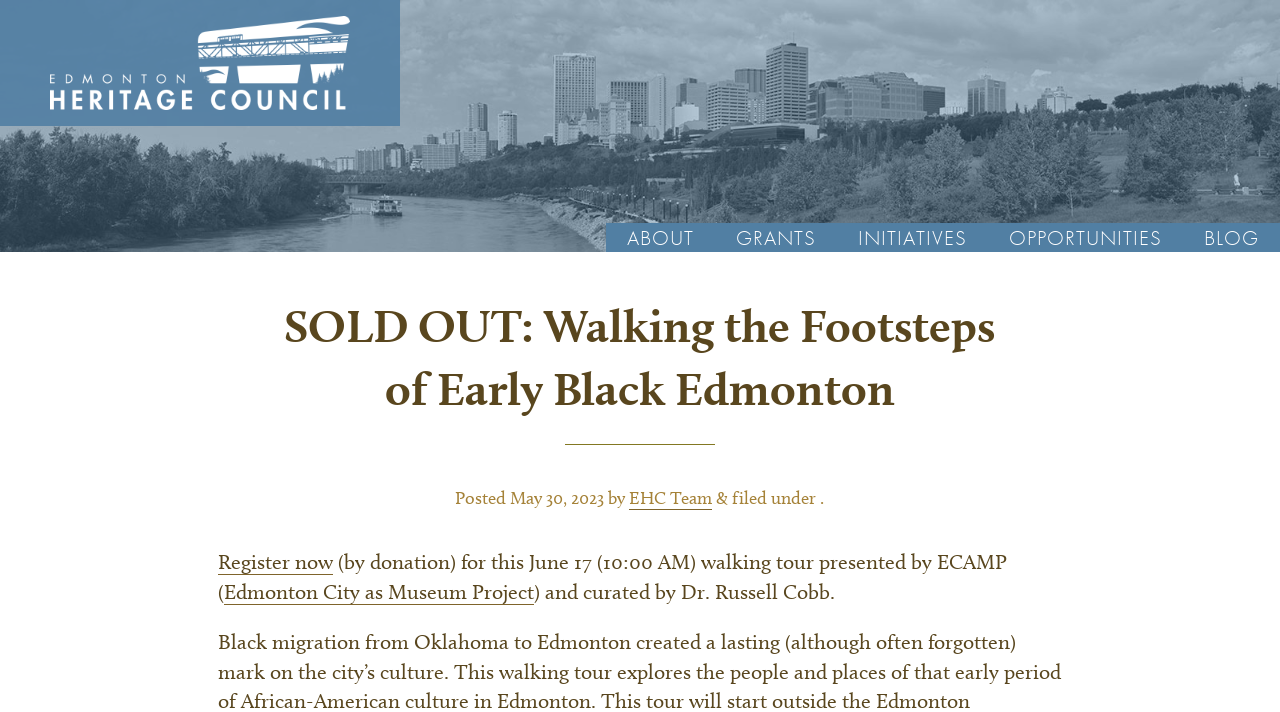Identify the bounding box coordinates for the element you need to click to achieve the following task: "learn more about Edmonton City as Museum Project". Provide the bounding box coordinates as four float numbers between 0 and 1, in the form [left, top, right, bottom].

[0.175, 0.813, 0.417, 0.849]